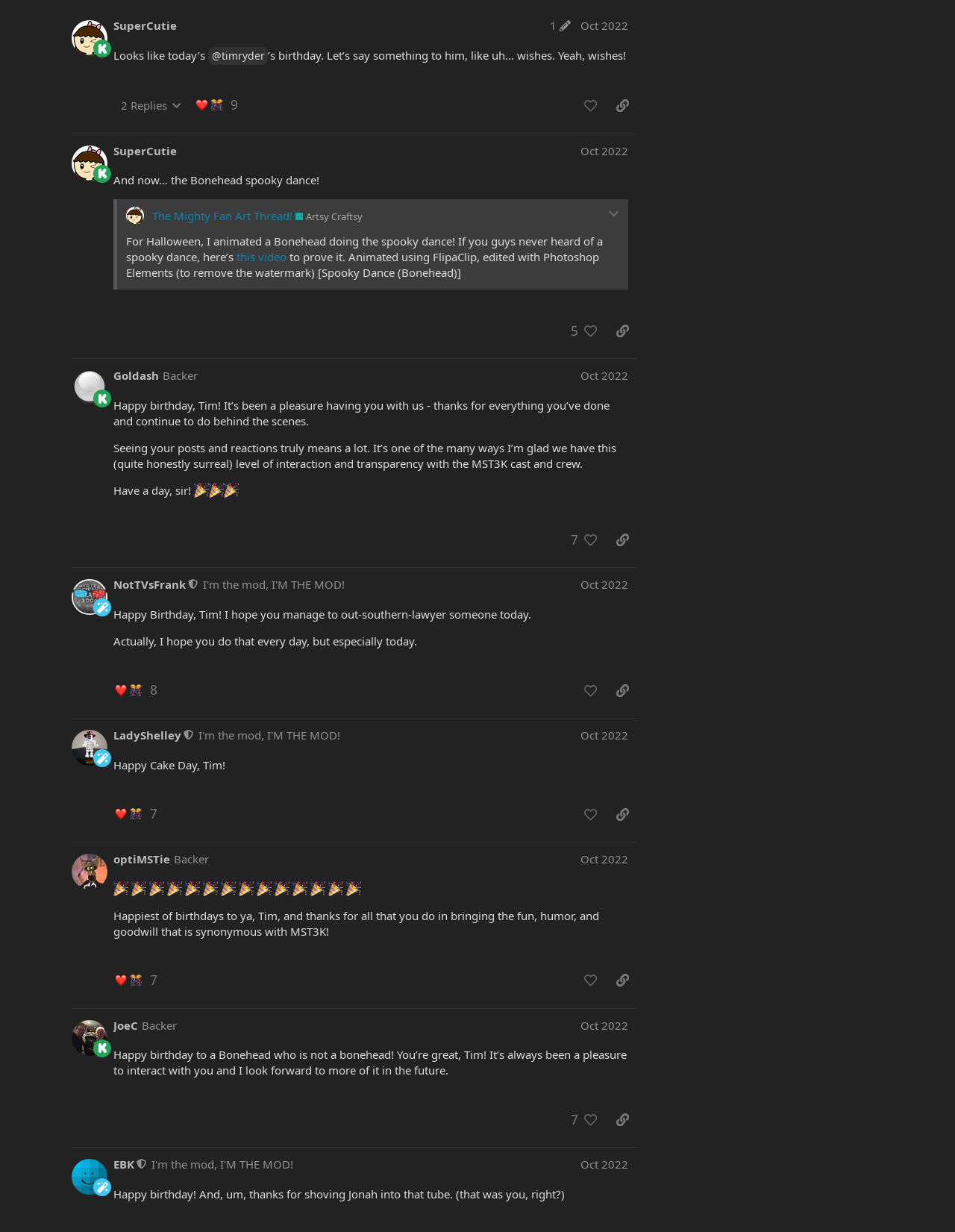Please identify the coordinates of the bounding box that should be clicked to fulfill this instruction: "Click on the user profile Vader".

[0.119, 0.086, 0.154, 0.099]